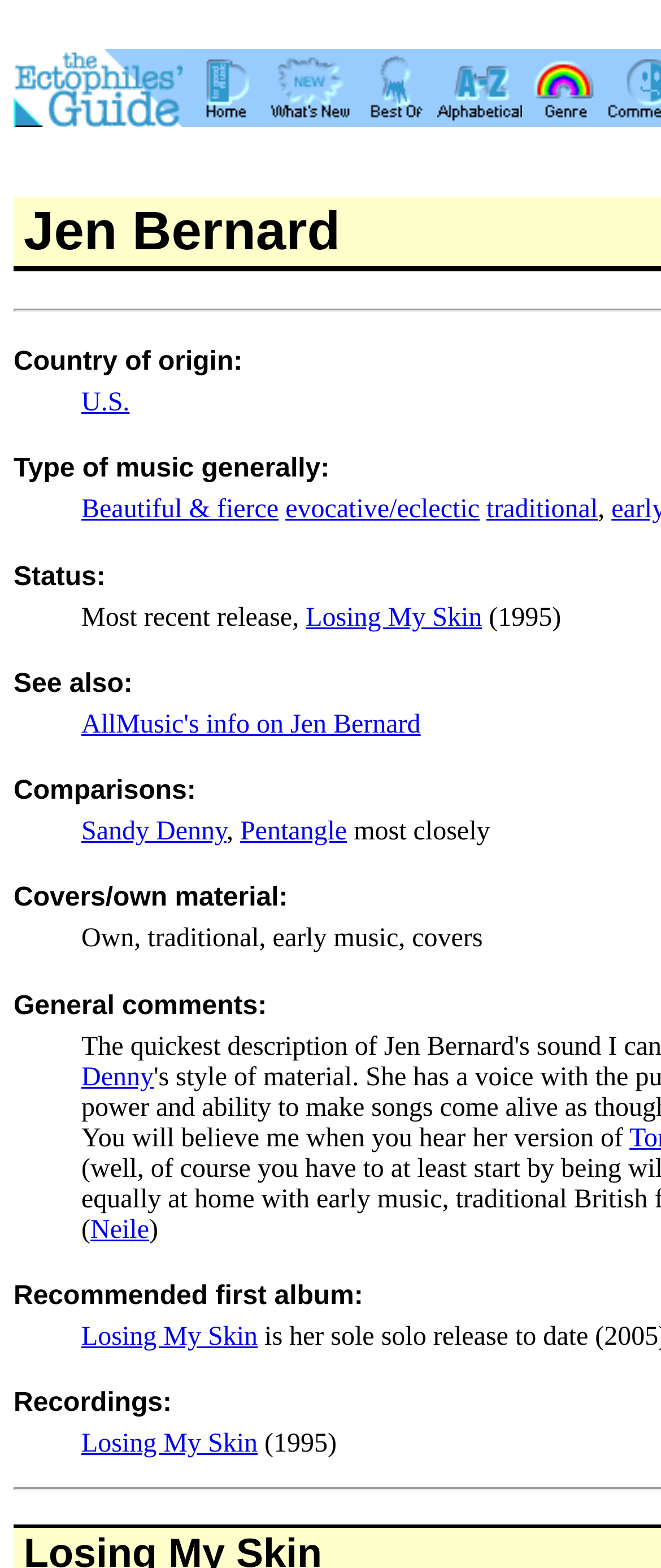What is the name of the artist on this page?
Provide a detailed and extensive answer to the question.

I determined the answer by looking at the title of the webpage, 'The Ectophiles' Guide to Good Music - Jen Bernard', which suggests that the webpage is about the artist Jen Bernard.